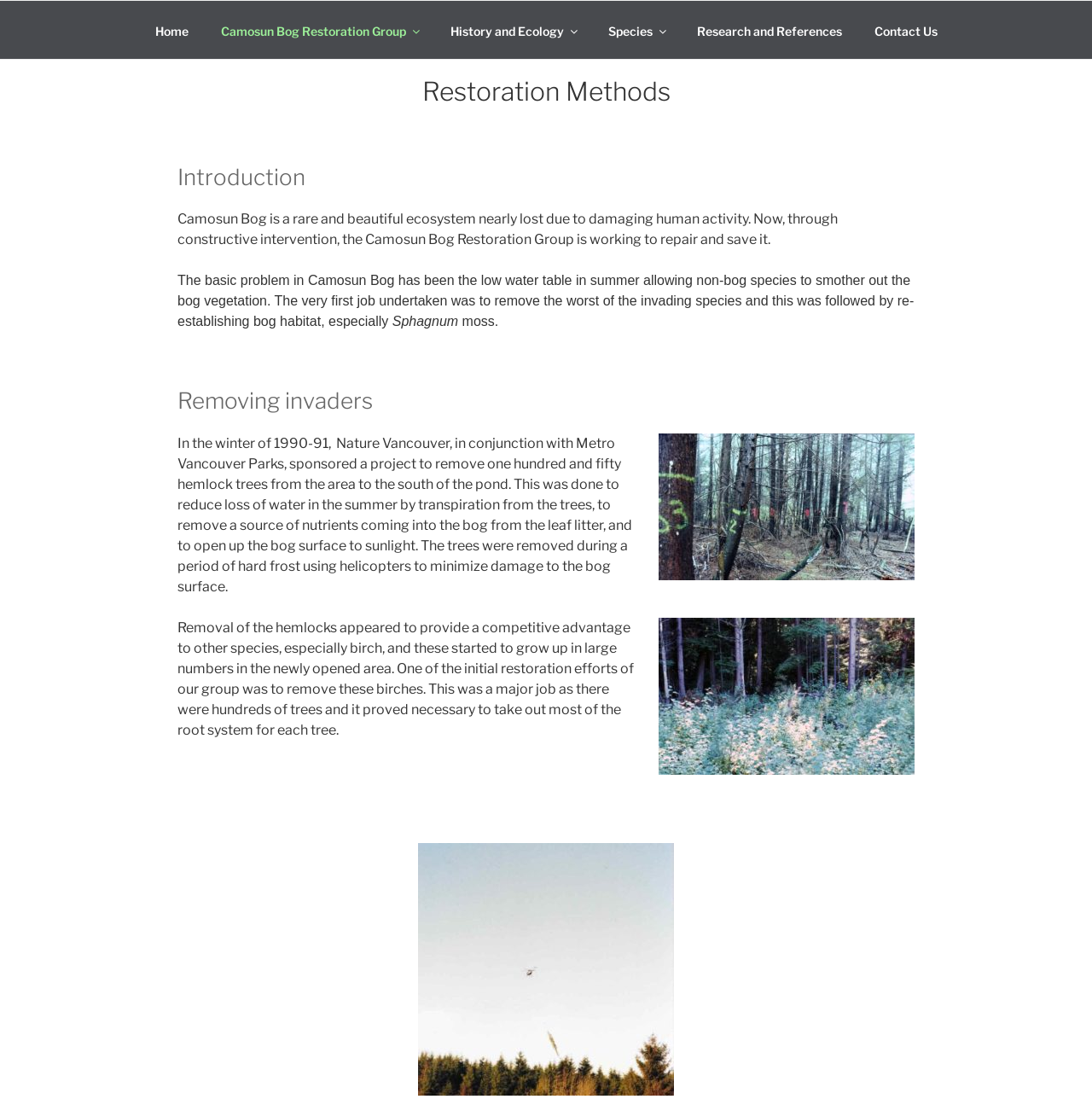Offer a comprehensive description of the webpage’s content and structure.

The webpage is about the Camosun Bog Restoration Group's efforts to restore the Camosun Bog ecosystem. At the top of the page, there is a navigation menu with links to different sections of the website, including "Home", "Camosun Bog Restoration Group", "History and Ecology", "Species", "Research and References", and "Contact Us".

Below the navigation menu, there are two headings: "Restoration Methods" and "Introduction". The introduction text explains that Camosun Bog is a rare and beautiful ecosystem that was nearly lost due to human activity, but is now being restored by the Camosun Bog Restoration Group.

The main content of the page is divided into sections, with headings such as "Removing invaders". The text describes the problems faced by the bog, including the low water table and the invasion of non-bog species. It then explains the restoration efforts, including the removal of invasive species, the re-establishment of bog habitat, and the reintroduction of Sphagnum moss.

There is a section that describes the removal of hemlock trees from the area, which was done to reduce water loss and nutrient input, and to open up the bog surface to sunlight. The text also explains how the removal of hemlocks led to the growth of birch trees, which were then removed by the restoration group.

At the bottom of the page, there is a link, but its purpose is not clear from the text. There are no images on the page. Overall, the page provides a detailed introduction to the Camosun Bog ecosystem and the restoration efforts being made to preserve it.